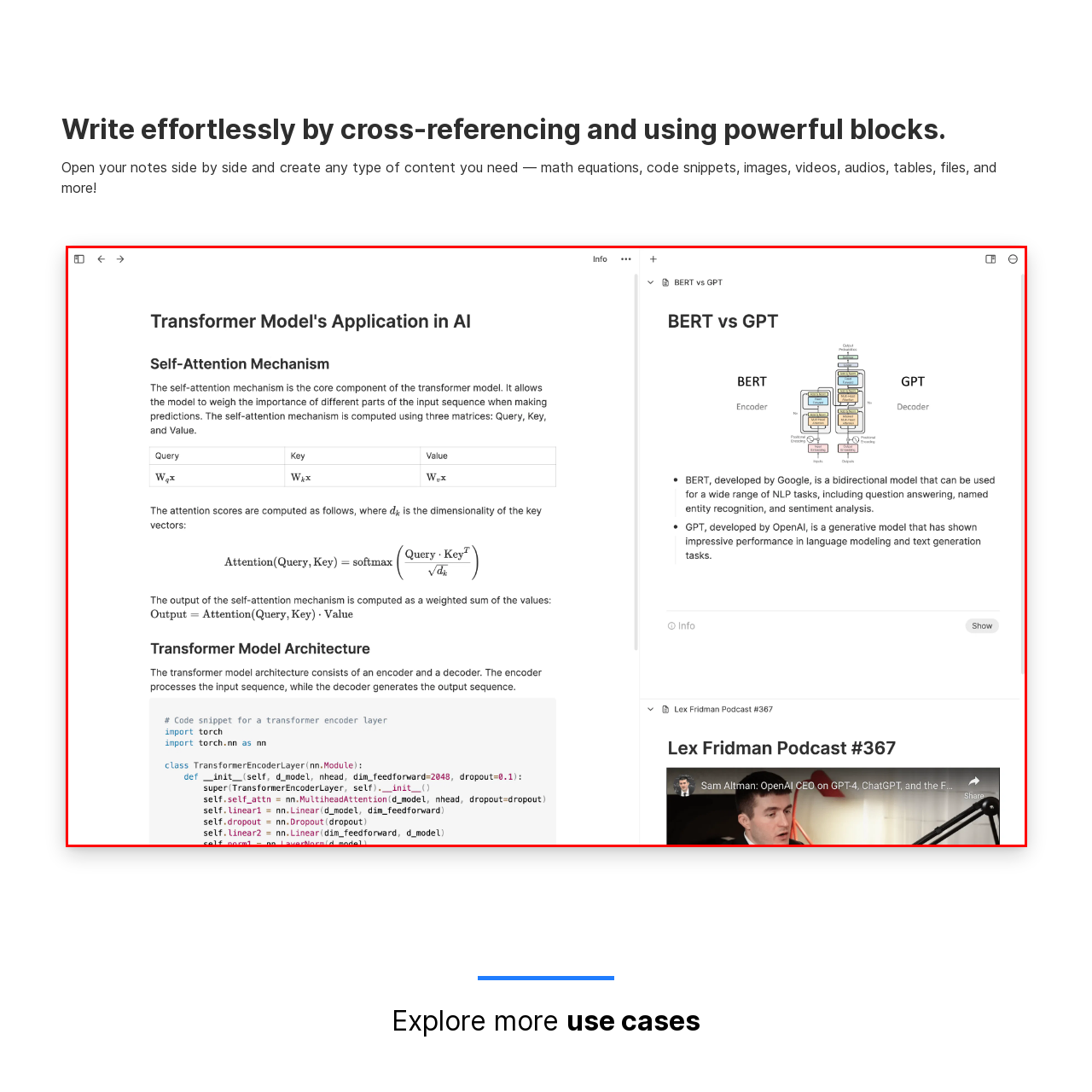What is GPT particularly good at?
Observe the image highlighted by the red bounding box and answer the question comprehensively.

As shown in the comparative overview, GPT, created by OpenAI, showcases its generative capabilities, particularly in language modeling and text generation, highlighting its strengths in these areas.